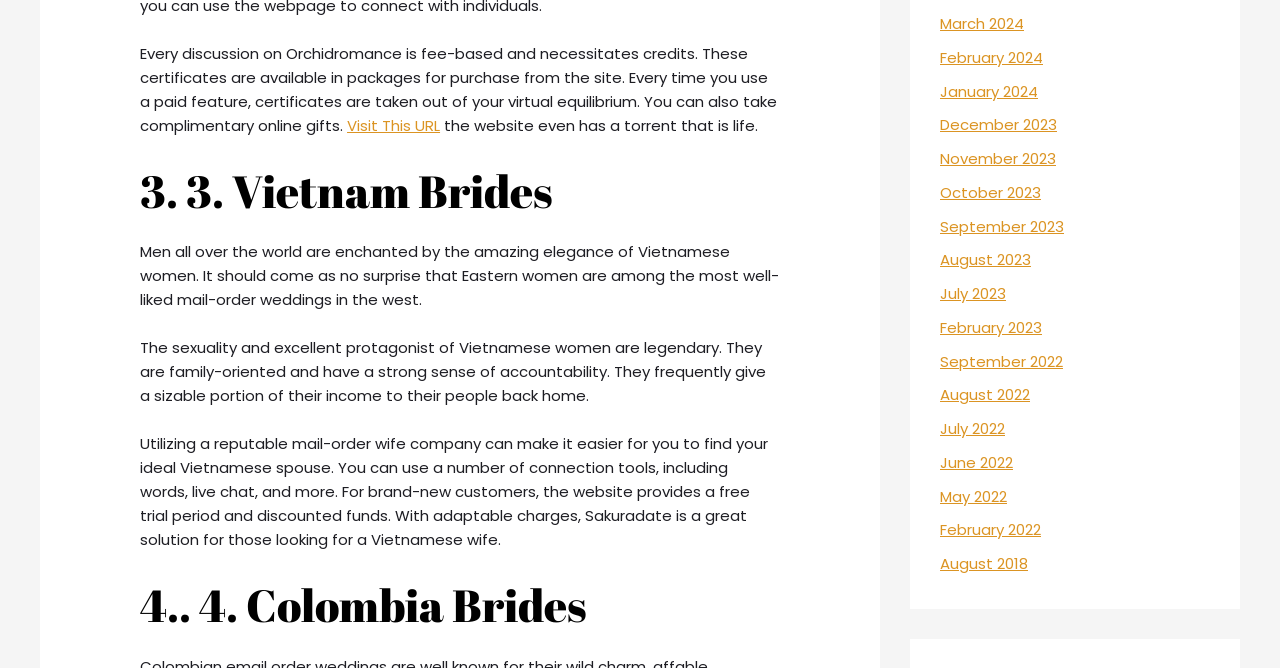What is the purpose of credits on this website?
Please use the image to provide an in-depth answer to the question.

According to the text, 'Every discussion on Orchidromance is fee-based and necessitates credits. These certificates are available in packages for purchase from the site. Every time you use a paid feature, certificates are taken out of your virtual equilibrium.' This implies that credits are required to use paid features on the website.